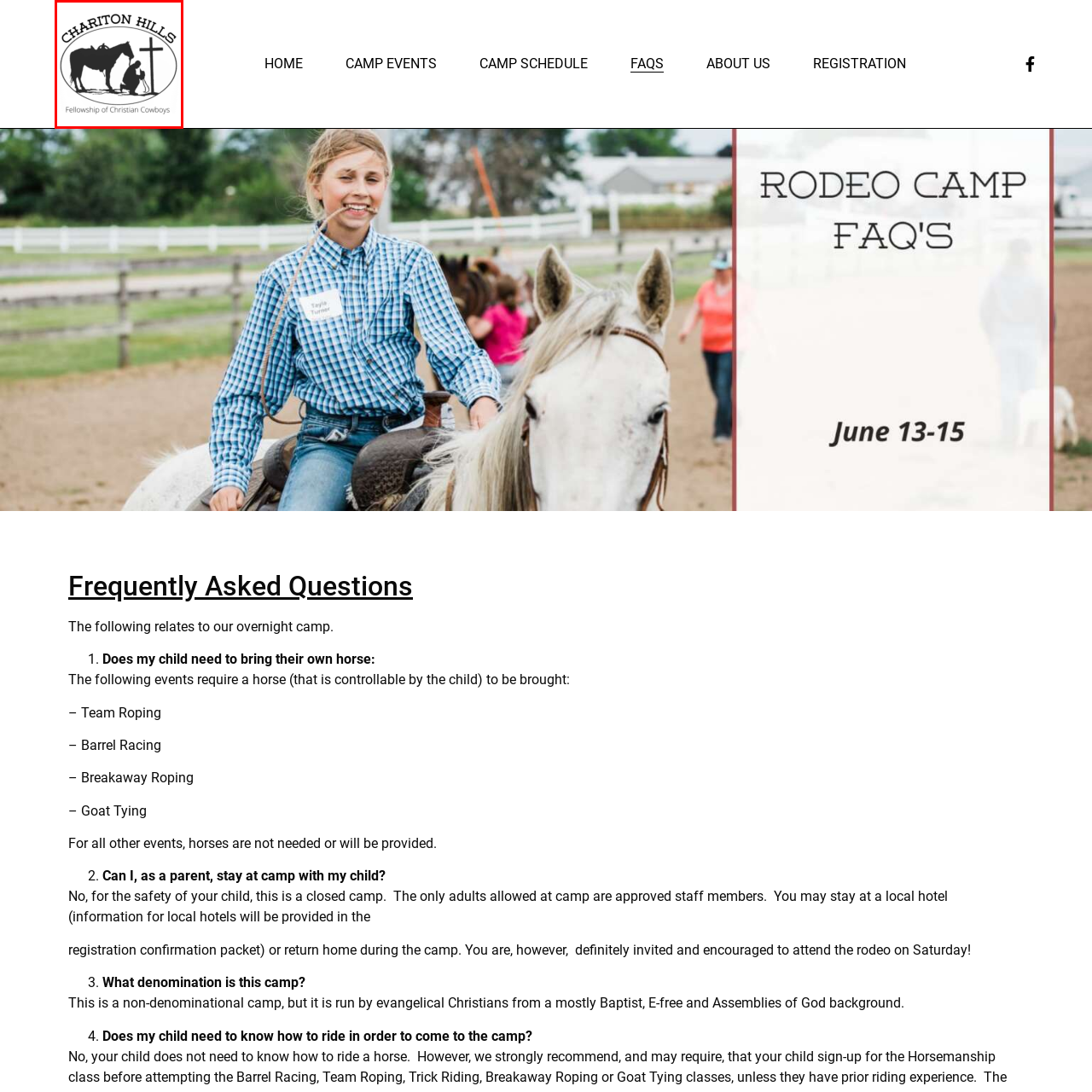Provide an in-depth caption for the picture enclosed by the red frame.

The image features the logo of "Chariton Hills," representing the Fellowship of Christian Cowboys. The logo depicts a cowboy in a kneeling position, engaged in prayer or reflection, with a horse beside him. A large cross is also prominently featured, symbolizing the Christian foundation of the camp. This image embodies the camp's mission of merging faith with cowboy culture, emphasizing a connection with both spirituality and the equestrian lifestyle.